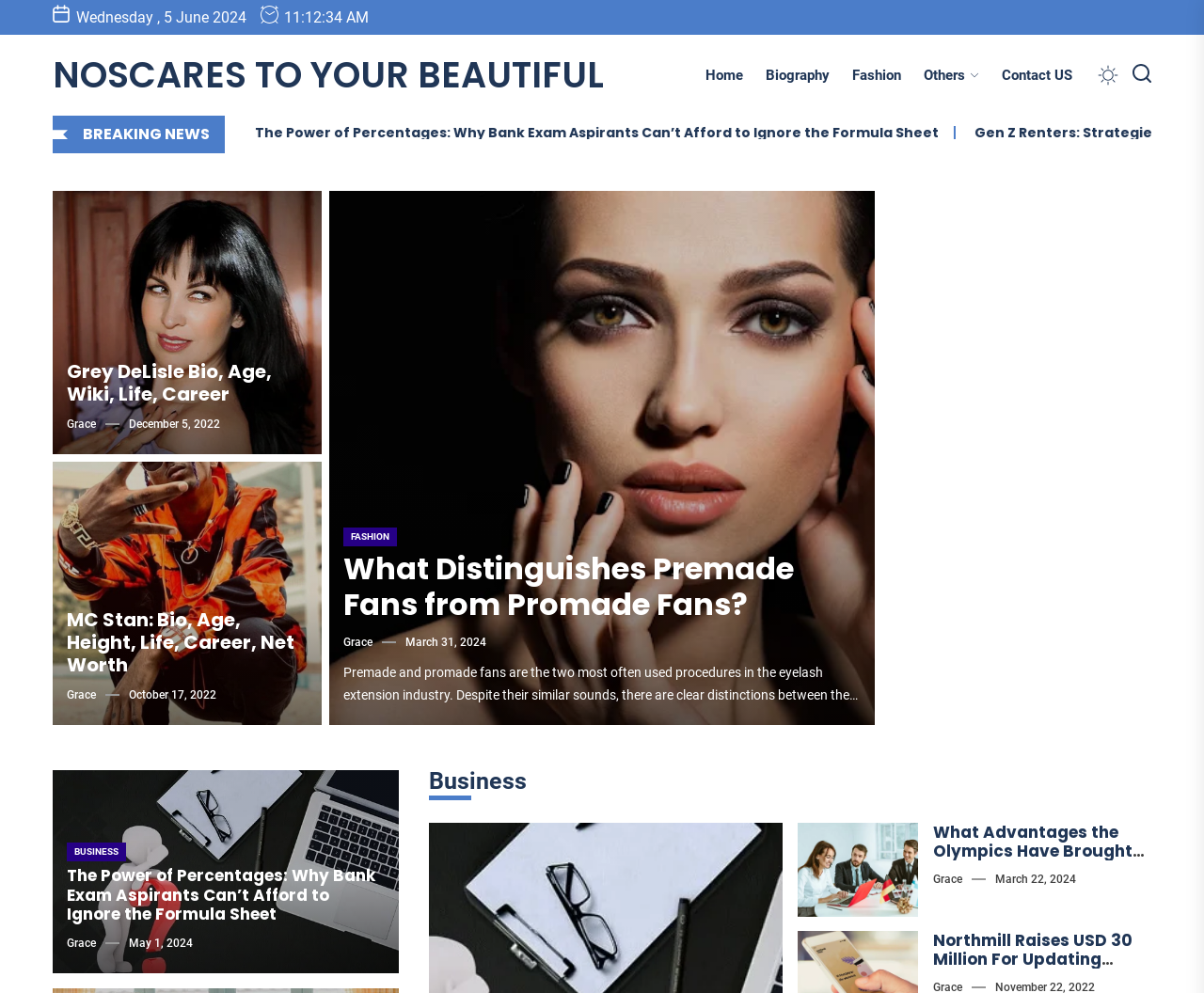Provide your answer to the question using just one word or phrase: What is the date displayed at the top of the webpage?

Wednesday, 5 June 2024